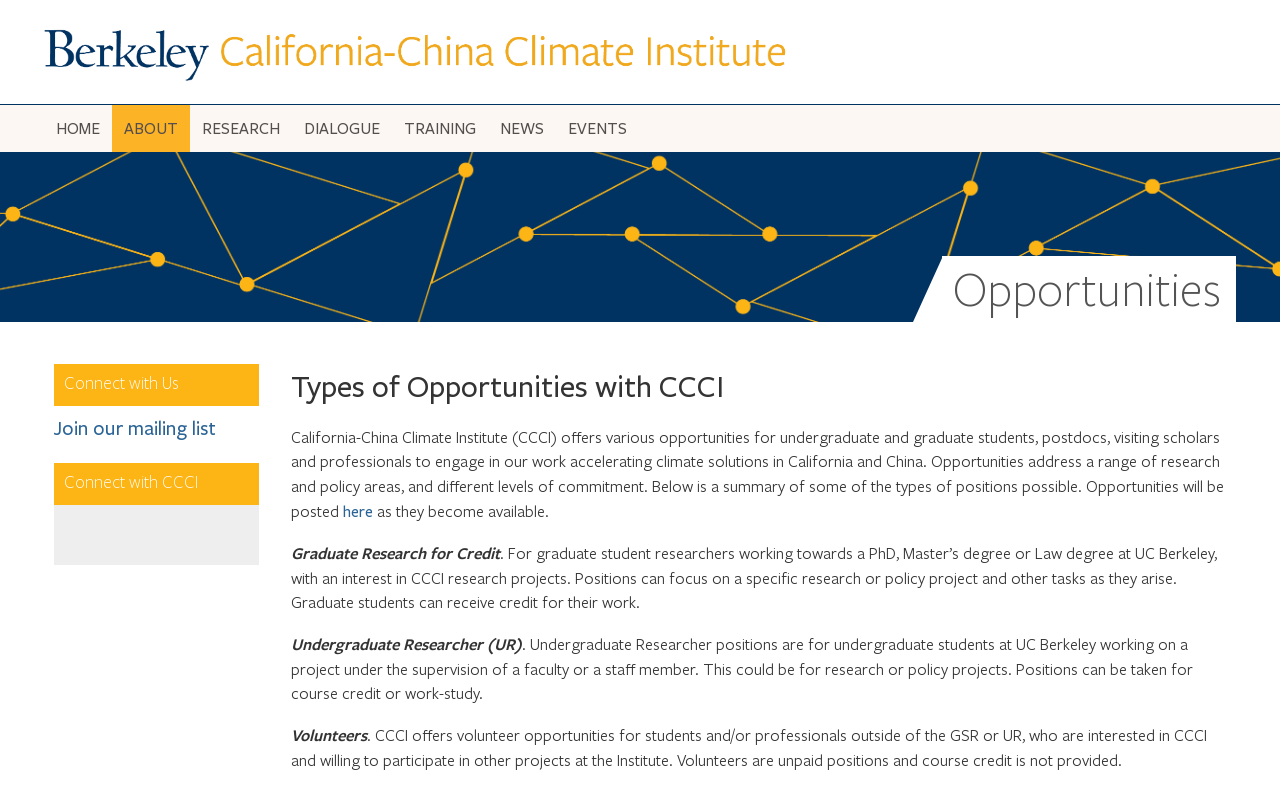Find the bounding box coordinates of the element to click in order to complete this instruction: "Learn about opportunities". The bounding box coordinates must be four float numbers between 0 and 1, denoted as [left, top, right, bottom].

[0.745, 0.337, 0.954, 0.401]